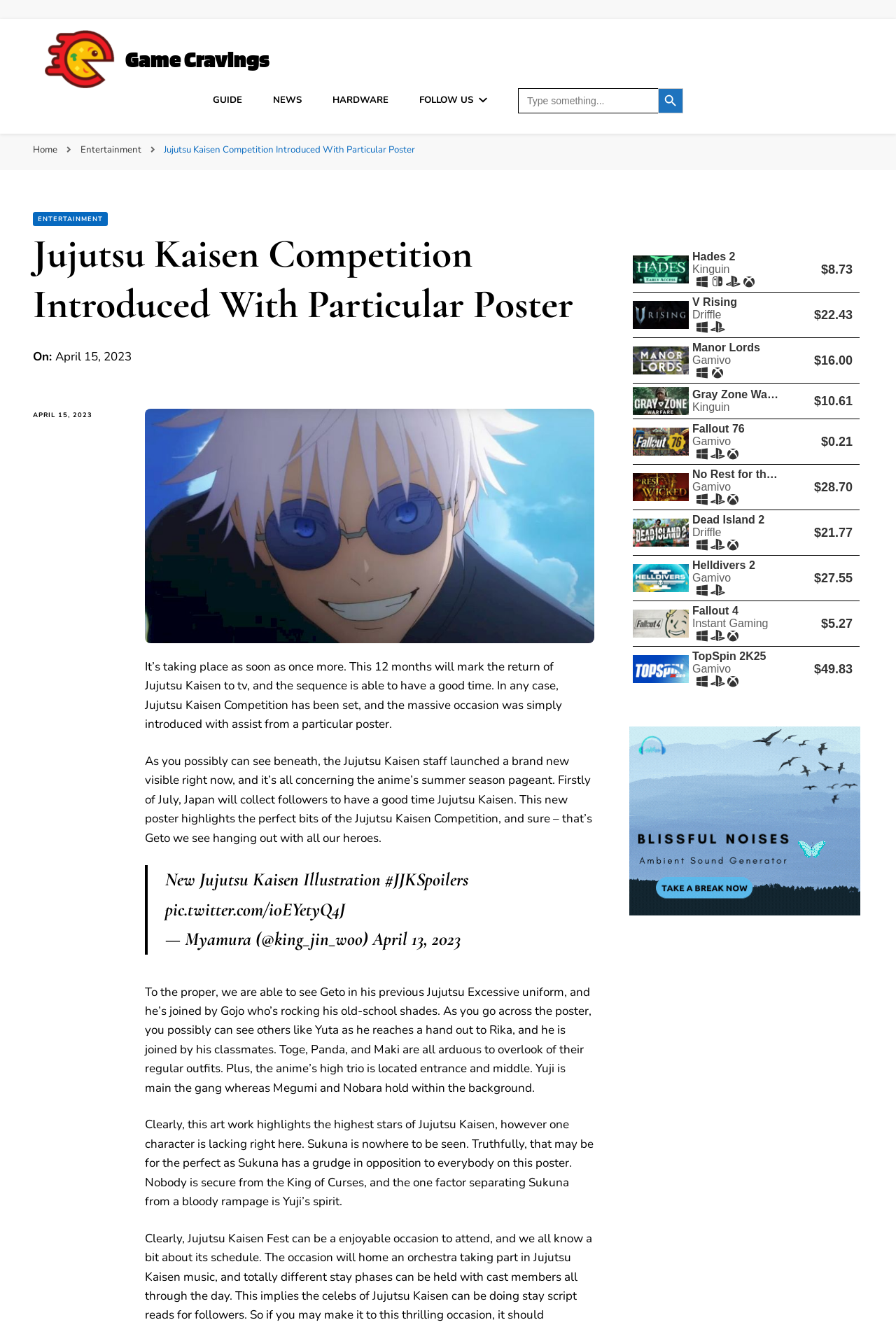Please study the image and answer the question comprehensively:
What is the name of the anime series being celebrated?

The webpage is about the Jujutsu Kaisen Competition being introduced with a special poster, and the text mentions the return of Jujutsu Kaisen to TV, indicating that Jujutsu Kaisen is the anime series being celebrated.